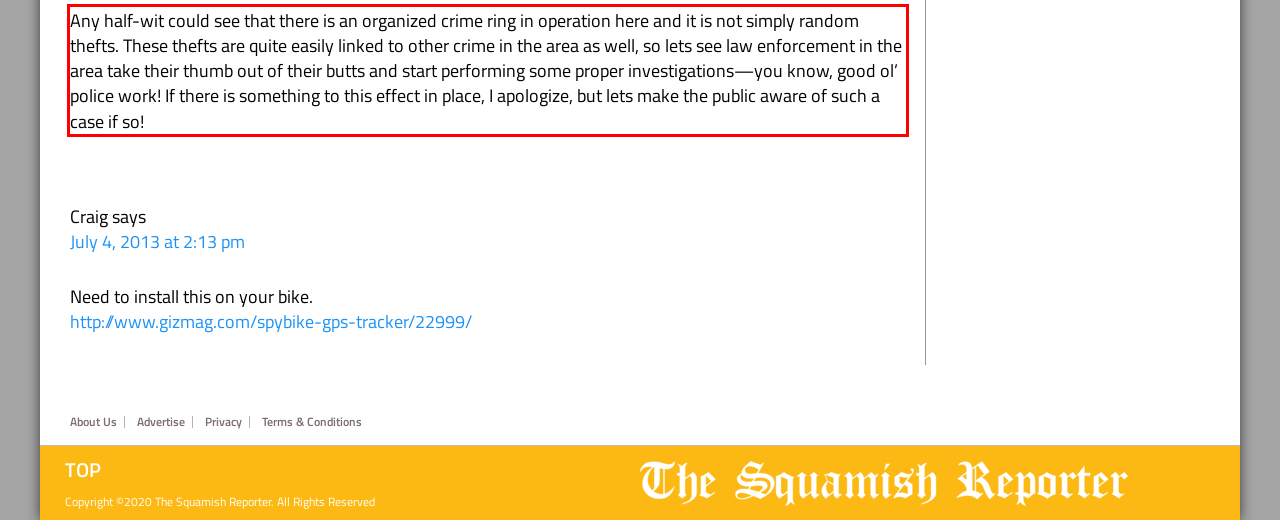You have a webpage screenshot with a red rectangle surrounding a UI element. Extract the text content from within this red bounding box.

Any half-wit could see that there is an organized crime ring in operation here and it is not simply random thefts. These thefts are quite easily linked to other crime in the area as well, so lets see law enforcement in the area take their thumb out of their butts and start performing some proper investigations—you know, good ol’ police work! If there is something to this effect in place, I apologize, but lets make the public aware of such a case if so!